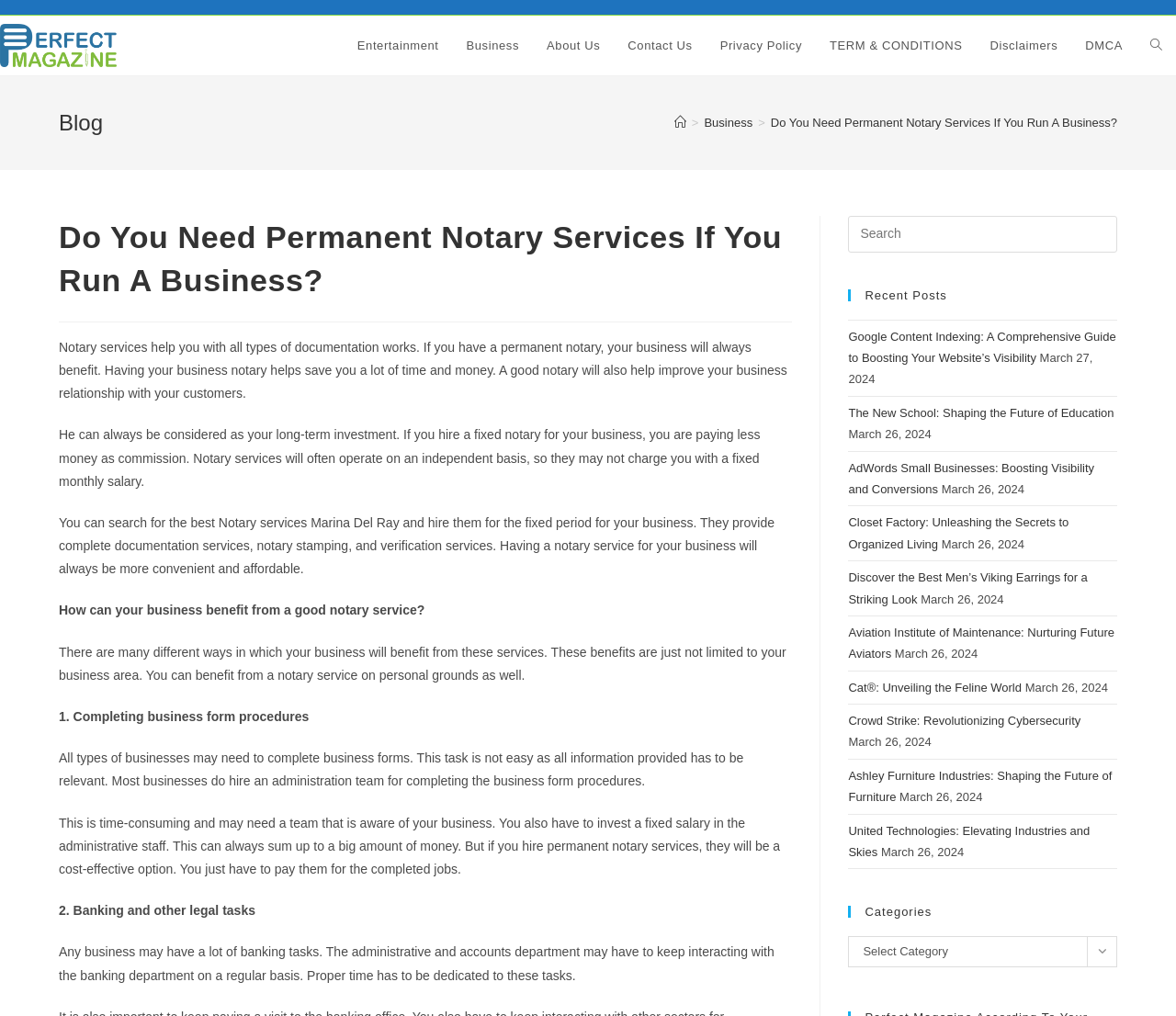Determine the bounding box of the UI element mentioned here: "aria-label="Insert search query" name="s" placeholder="Search"". The coordinates must be in the format [left, top, right, bottom] with values ranging from 0 to 1.

[0.721, 0.212, 0.95, 0.248]